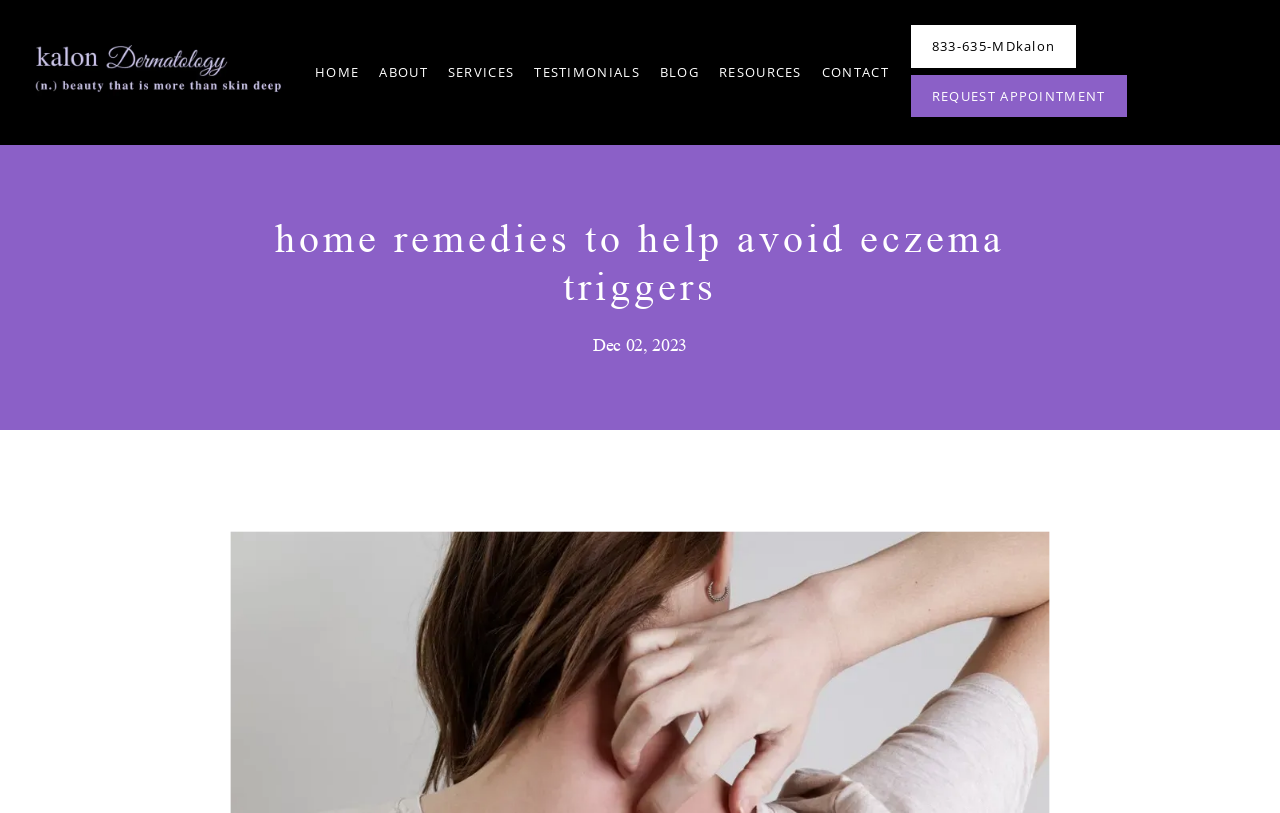Please mark the clickable region by giving the bounding box coordinates needed to complete this instruction: "click the REQUEST APPOINTMENT button".

[0.71, 0.133, 0.882, 0.15]